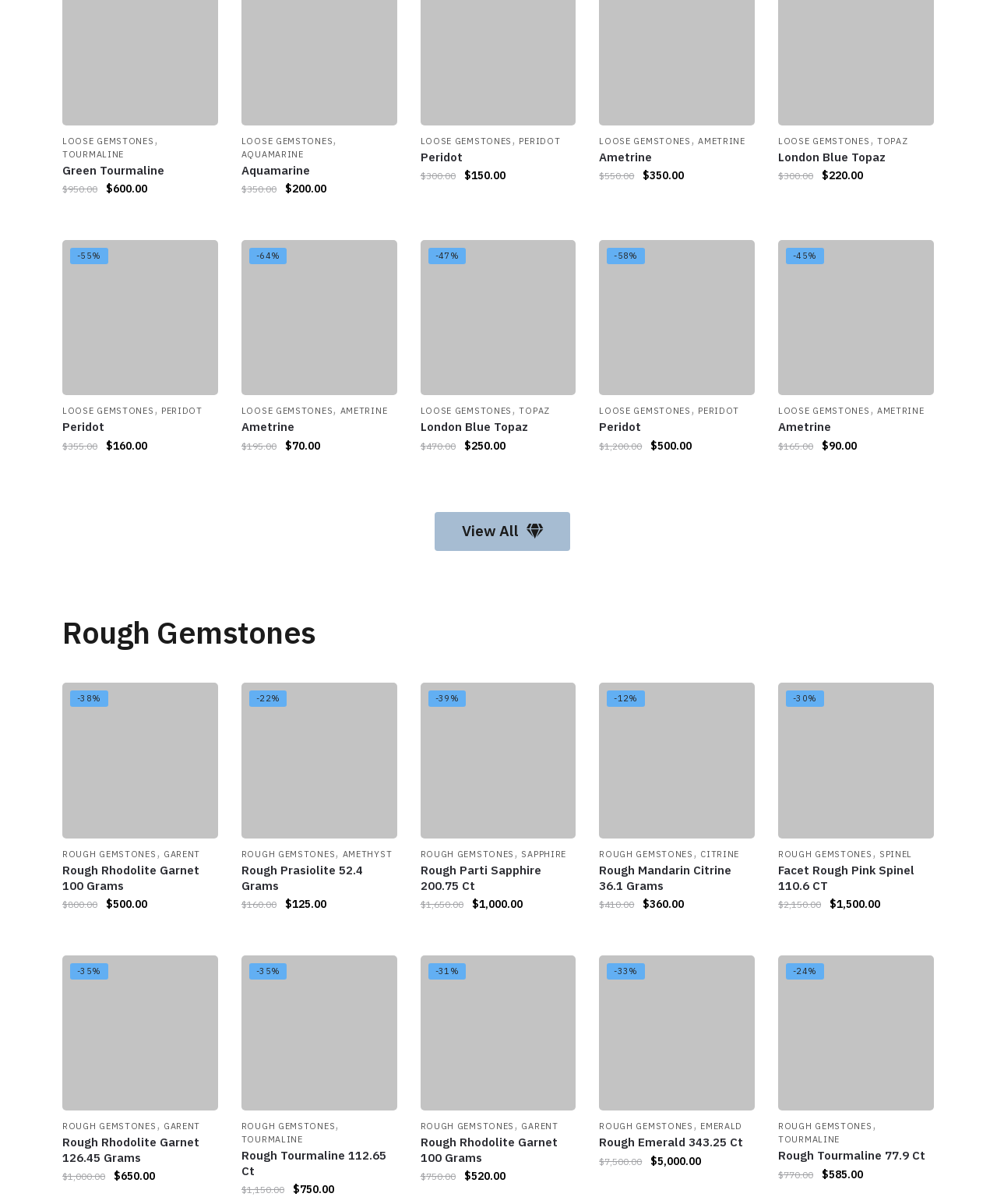Predict the bounding box coordinates of the area that should be clicked to accomplish the following instruction: "Click on 'Add “Green Tourmaline” to your cart'". The bounding box coordinates should consist of four float numbers between 0 and 1, i.e., [left, top, right, bottom].

[0.062, 0.162, 0.219, 0.188]